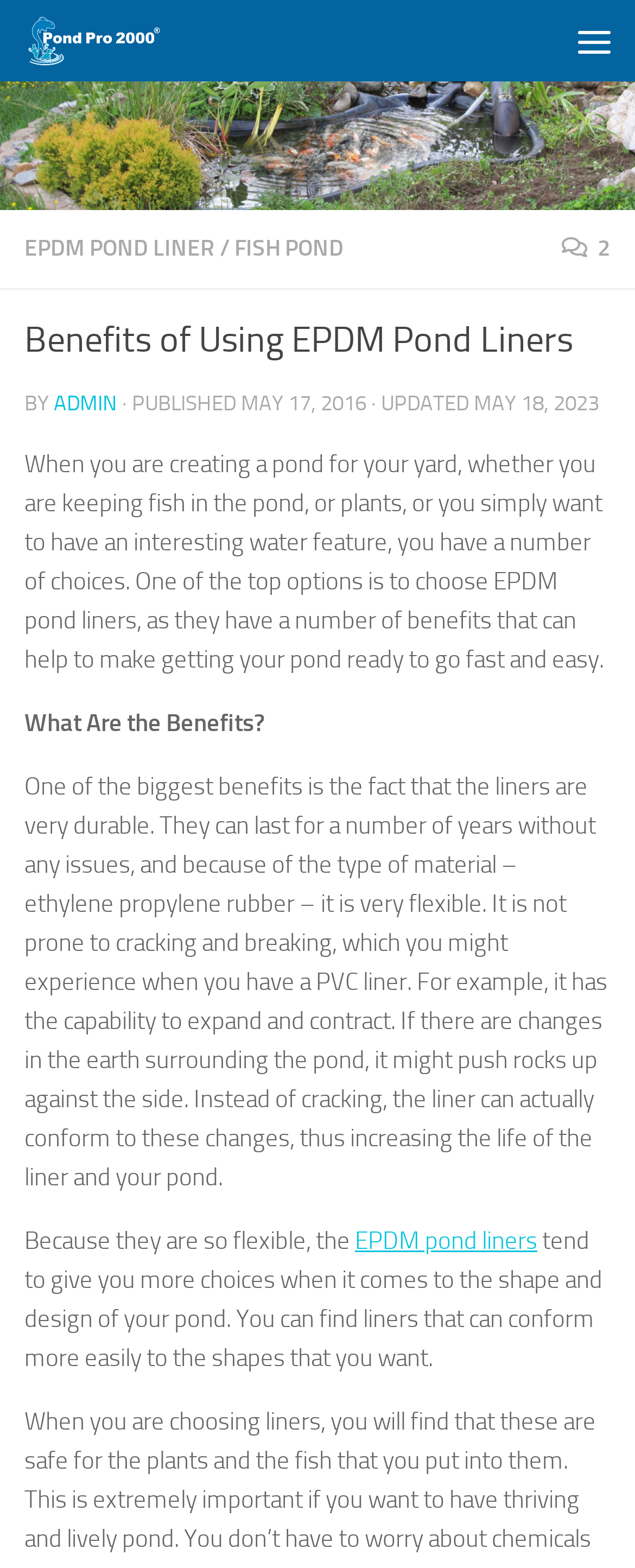Determine the bounding box for the HTML element described here: "title="Menu"". The coordinates should be given as [left, top, right, bottom] with each number being a float between 0 and 1.

[0.872, 0.0, 1.0, 0.052]